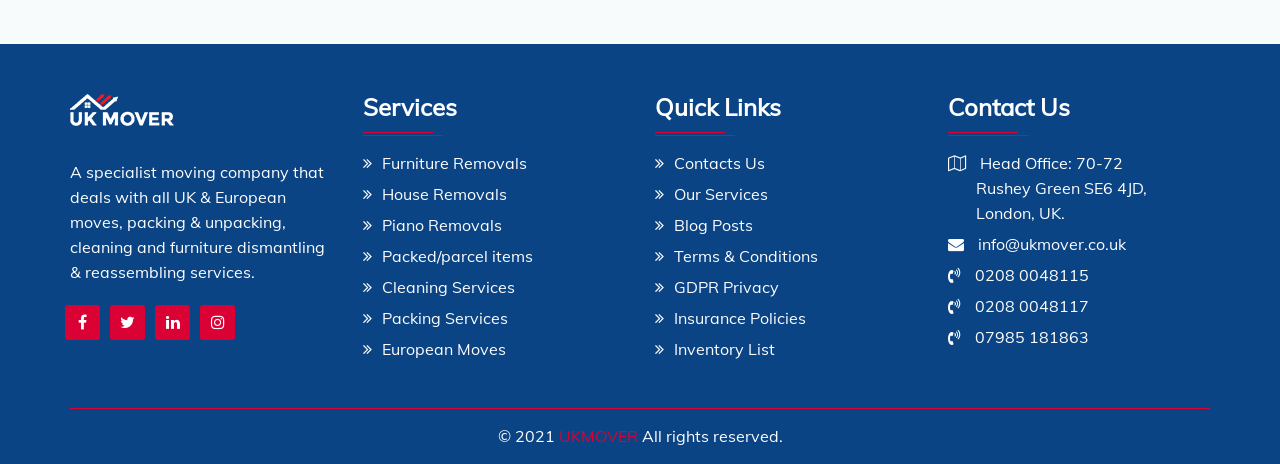Extract the bounding box coordinates of the UI element described by: "Packing Services". The coordinates should include four float numbers ranging from 0 to 1, e.g., [left, top, right, bottom].

[0.283, 0.659, 0.488, 0.713]